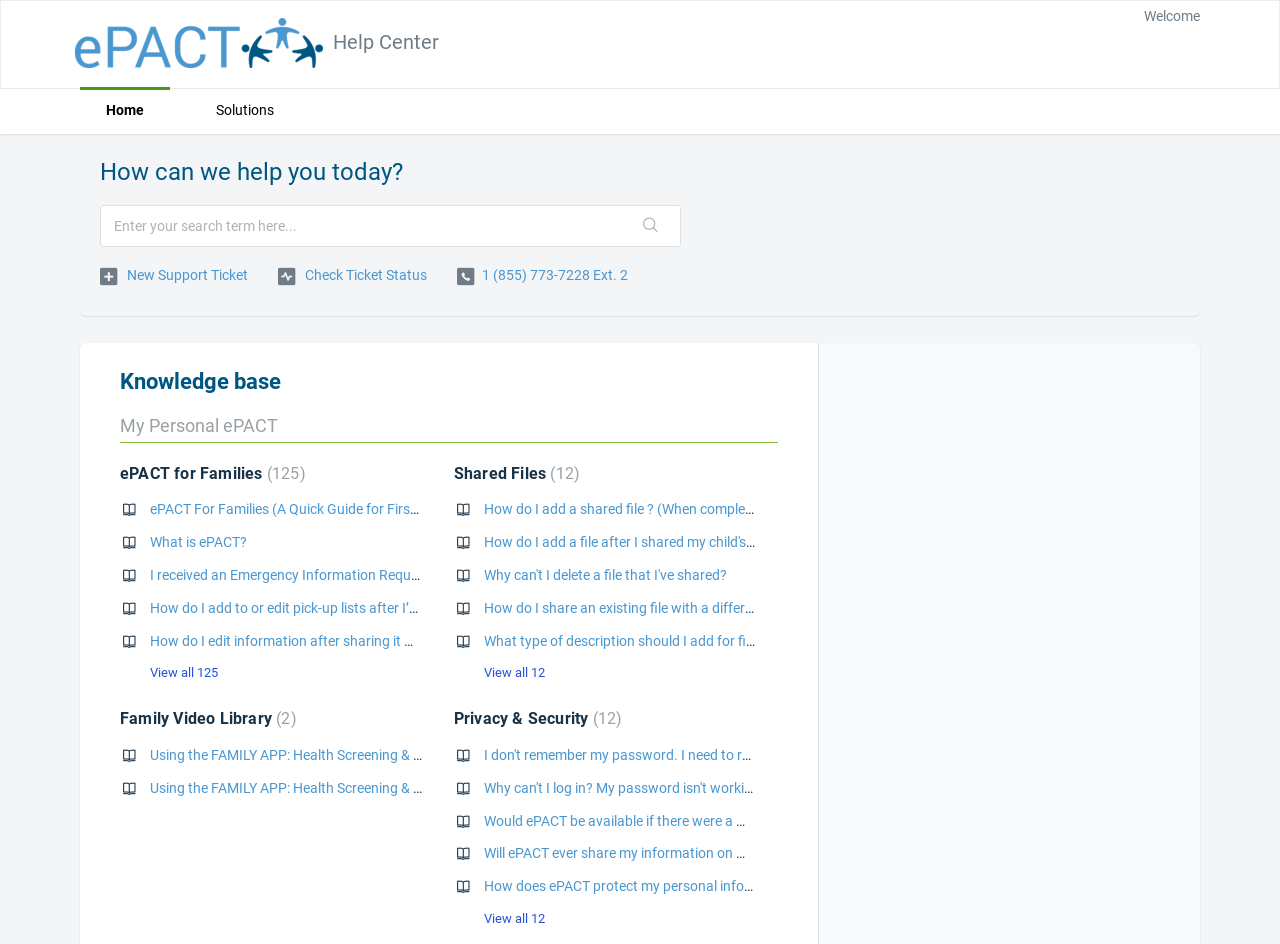What is the category with the most links on this webpage?
Look at the image and respond to the question as thoroughly as possible.

After analyzing the webpage's content, I found that the 'Knowledge base' category has the most links, with a total of 125 links available, making it the category with the most links on this webpage.